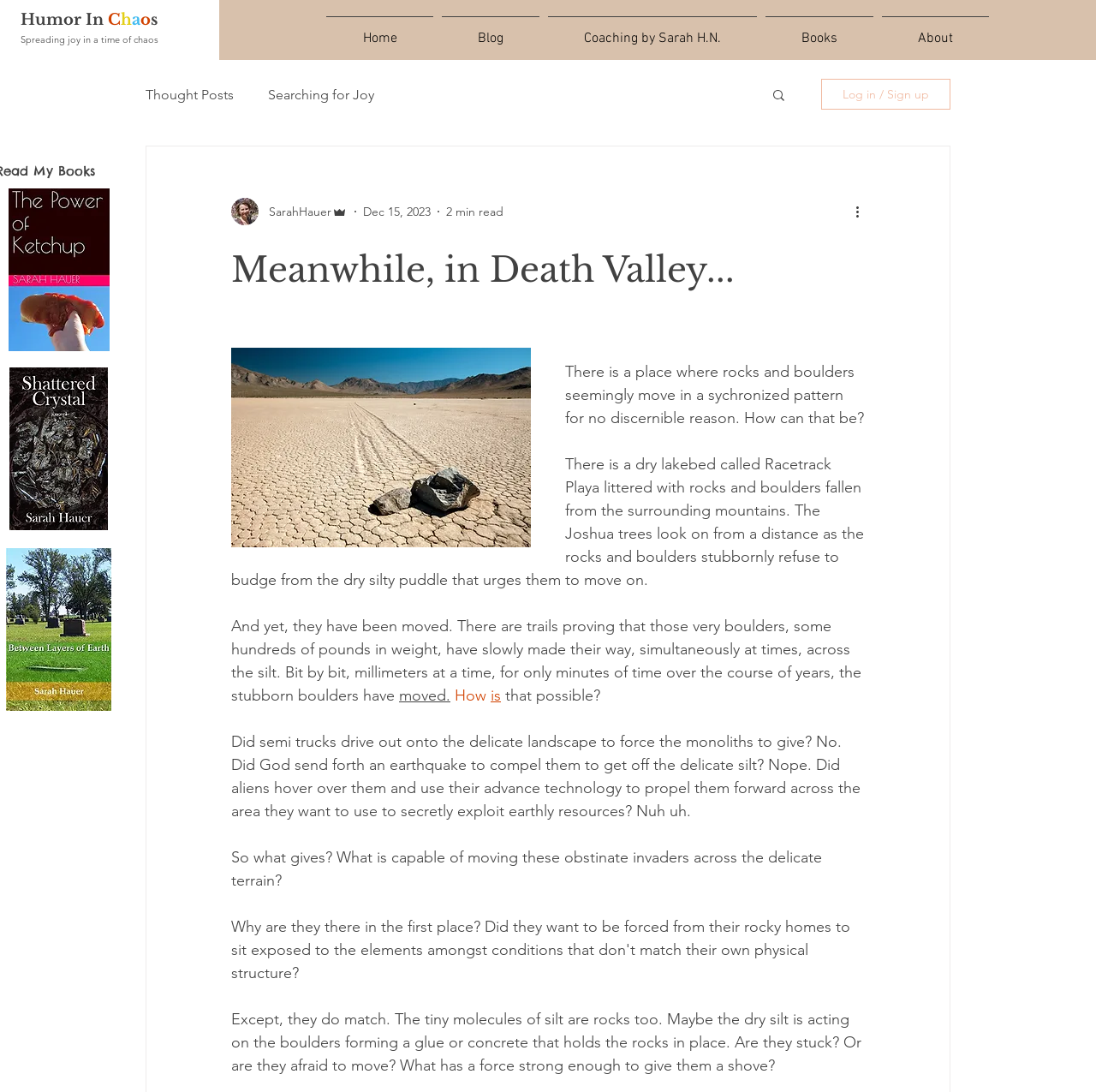Please mark the clickable region by giving the bounding box coordinates needed to complete this instruction: "View the 'About' page".

[0.801, 0.015, 0.906, 0.042]